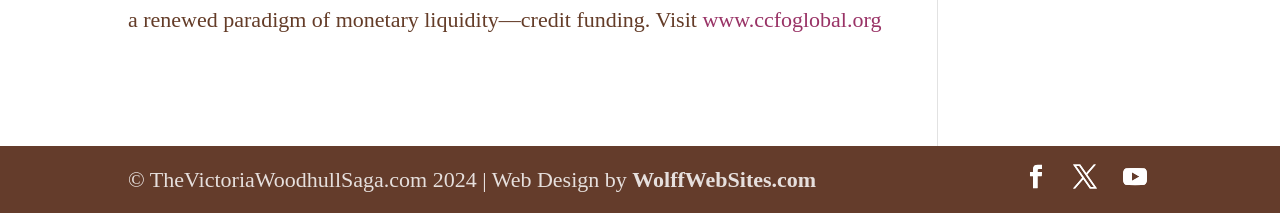How many social media links are at the bottom of the webpage?
Carefully analyze the image and provide a detailed answer to the question.

I counted the social media links at the bottom of the webpage and found three links: '', '', and 'YouTube'.